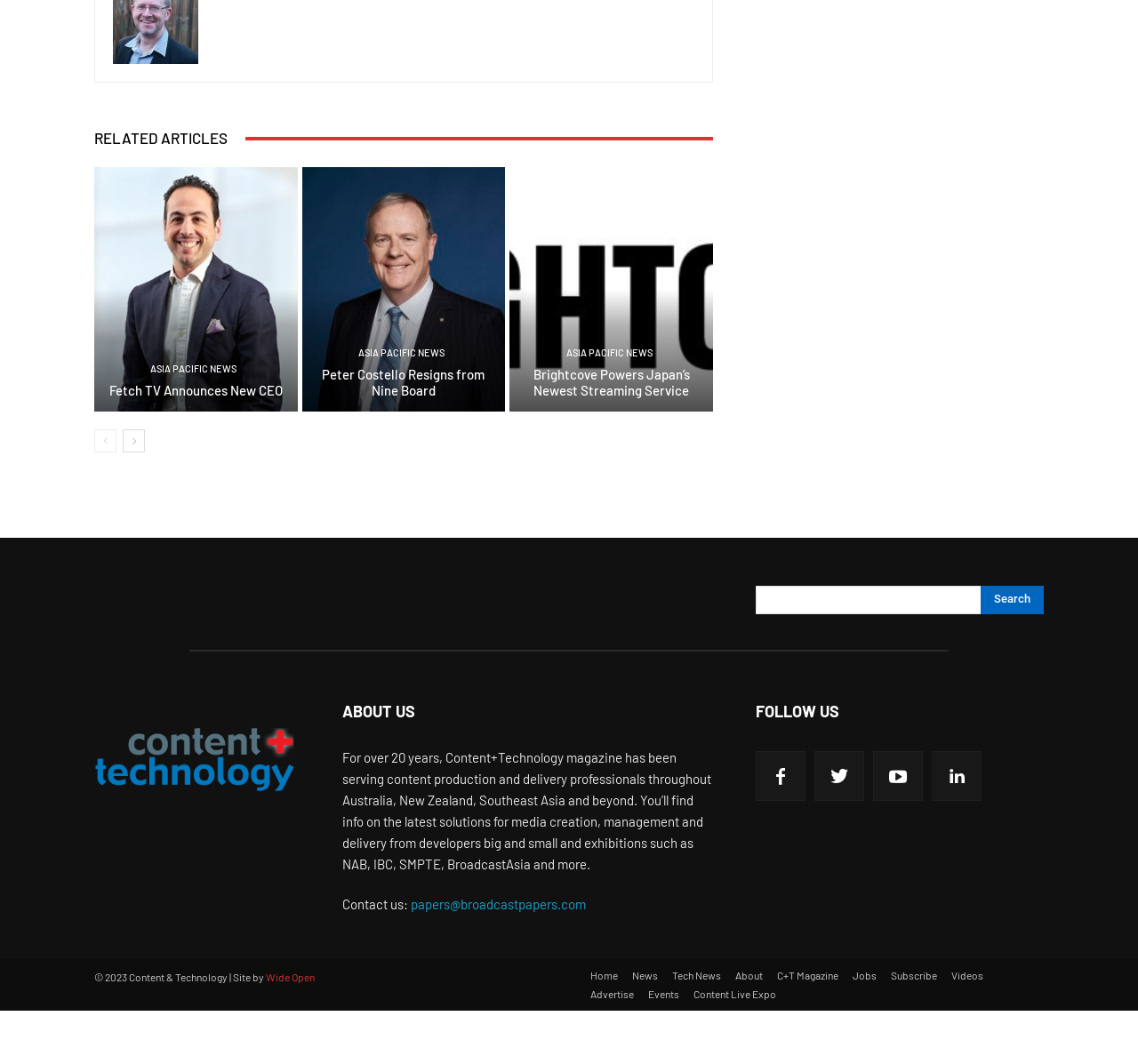Respond to the question below with a concise word or phrase:
How can users contact the website administrators?

Email papers@broadcastpapers.com